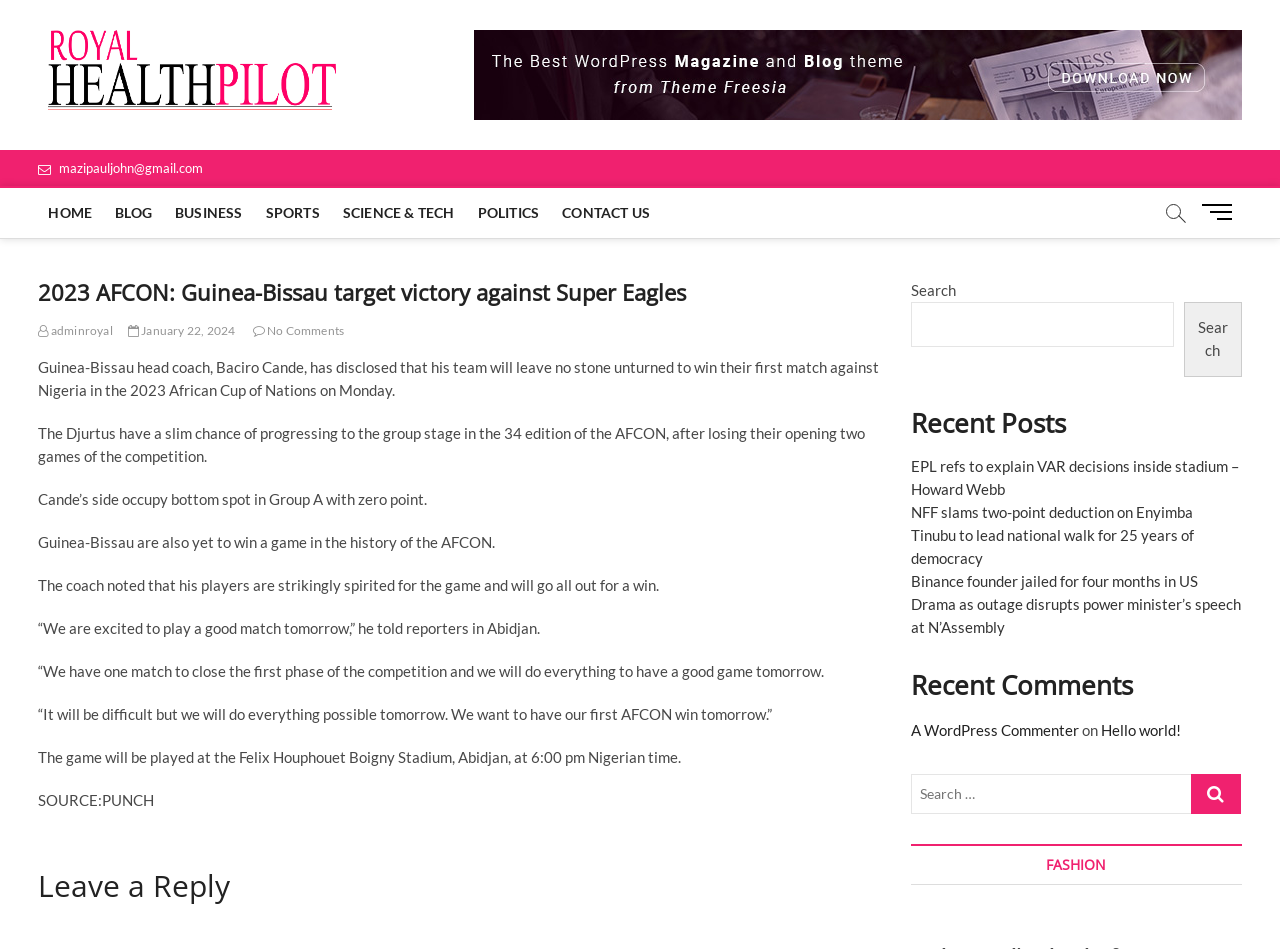Find the bounding box coordinates of the element I should click to carry out the following instruction: "Click on the 'Menu Button'".

[0.937, 0.2, 0.97, 0.246]